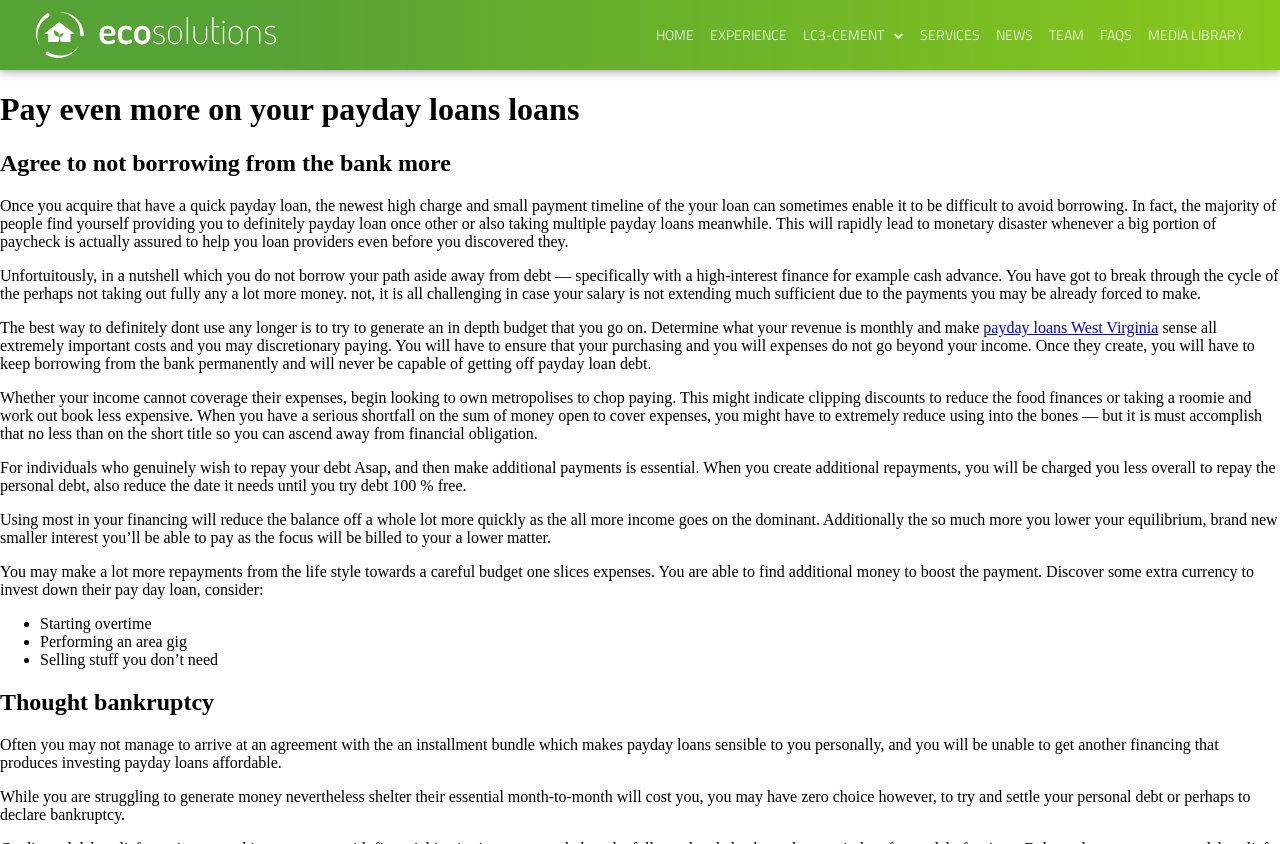Provide a brief response to the question below using a single word or phrase: 
What is the consequence of not breaking the cycle of debt?

Financial disaster